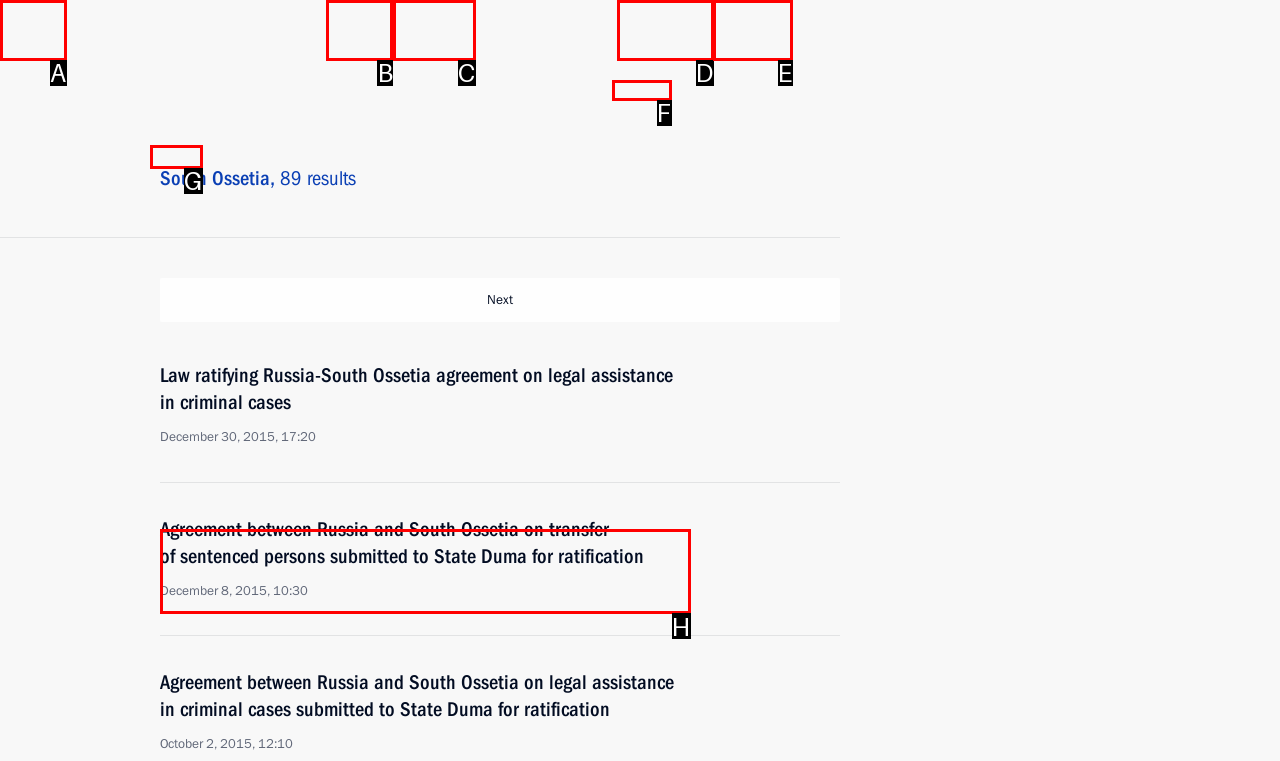Point out which HTML element you should click to fulfill the task: Go to the Events page.
Provide the option's letter from the given choices.

B